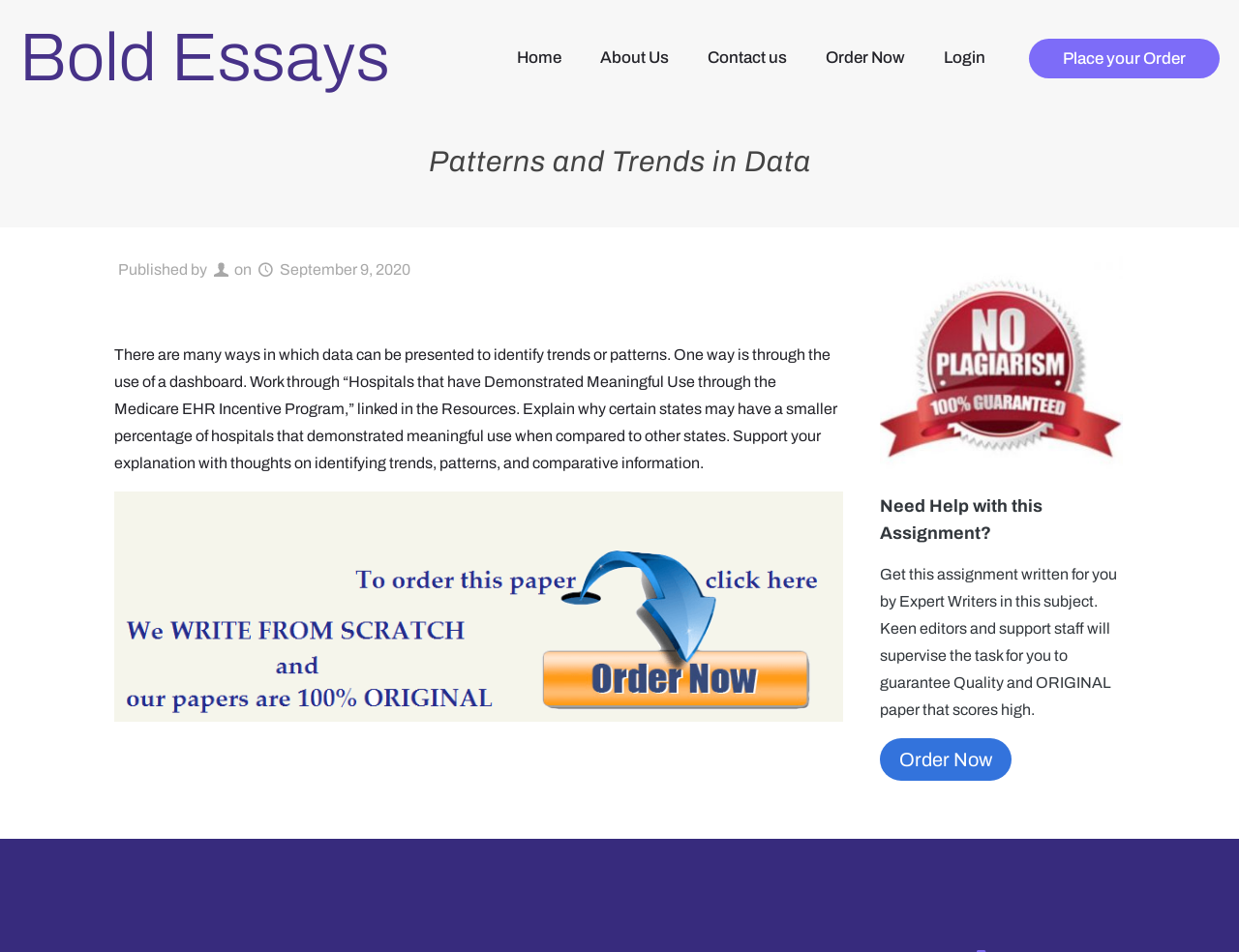What is the name of the website?
Please answer the question as detailed as possible based on the image.

I determined the answer by looking at the top navigation bar, where I found a link with the text 'Bold Essays'.